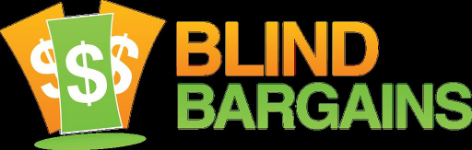Analyze the image and answer the question with as much detail as possible: 
What is the purpose of the organization?

The organization's mission is to provide resources and deals for the blind and visually impaired community, which ultimately aims to enhance the lives of individuals with visual impairments.